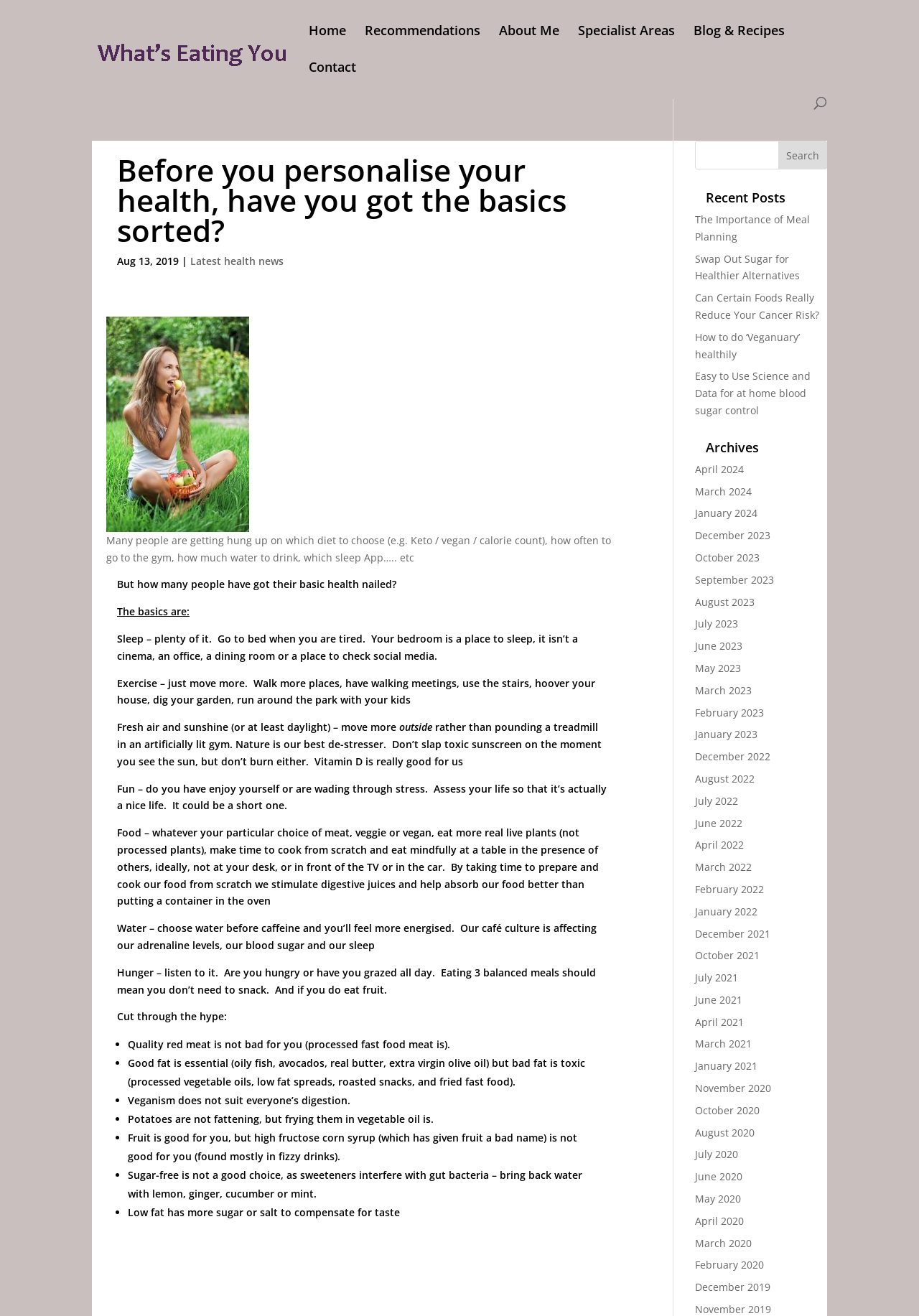Identify the bounding box coordinates of the section that should be clicked to achieve the task described: "Go to the home page".

[0.336, 0.018, 0.377, 0.046]